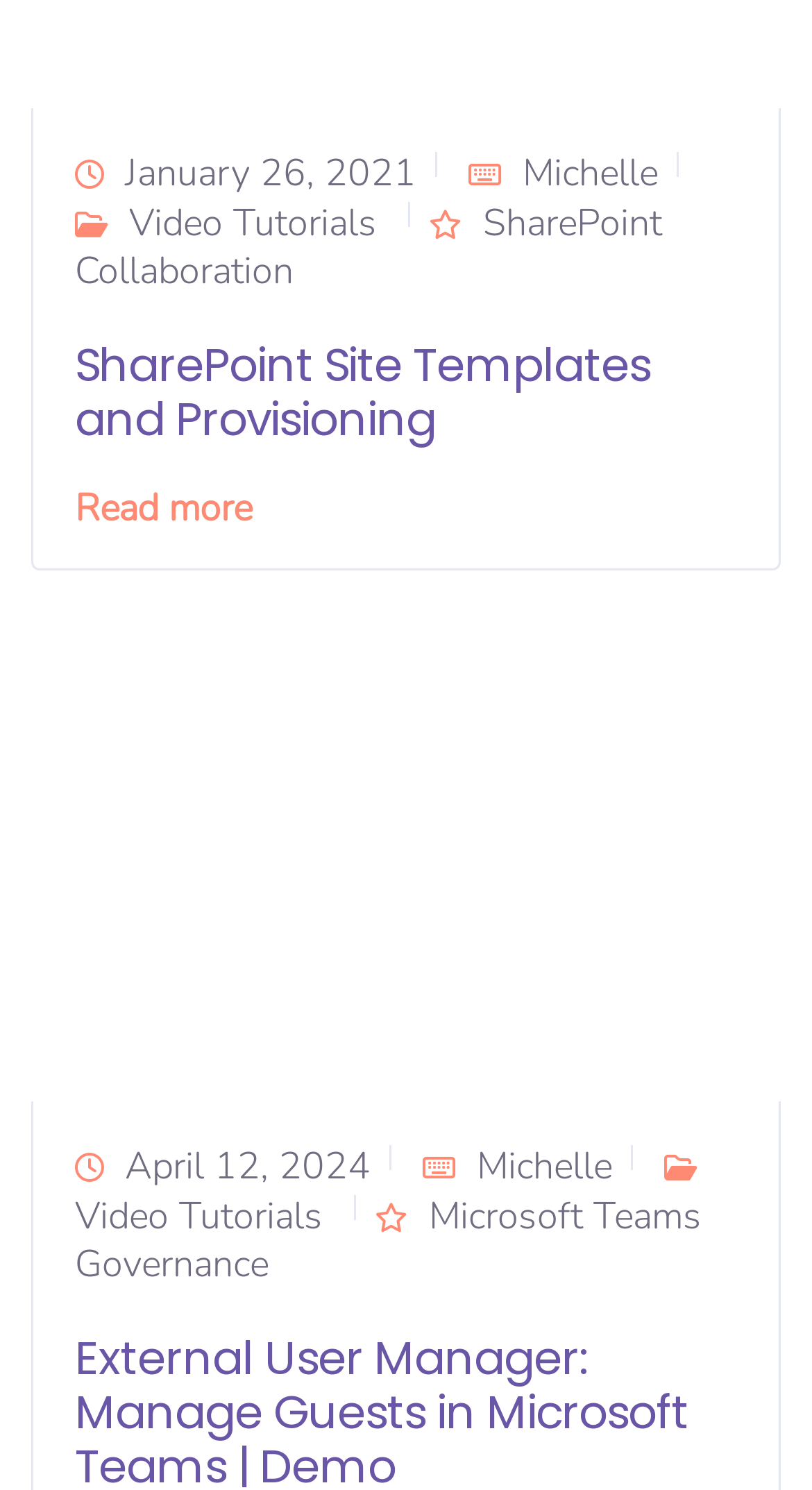Can you find the bounding box coordinates of the area I should click to execute the following instruction: "Click on the 'Video Tutorials' link"?

[0.159, 0.132, 0.464, 0.166]